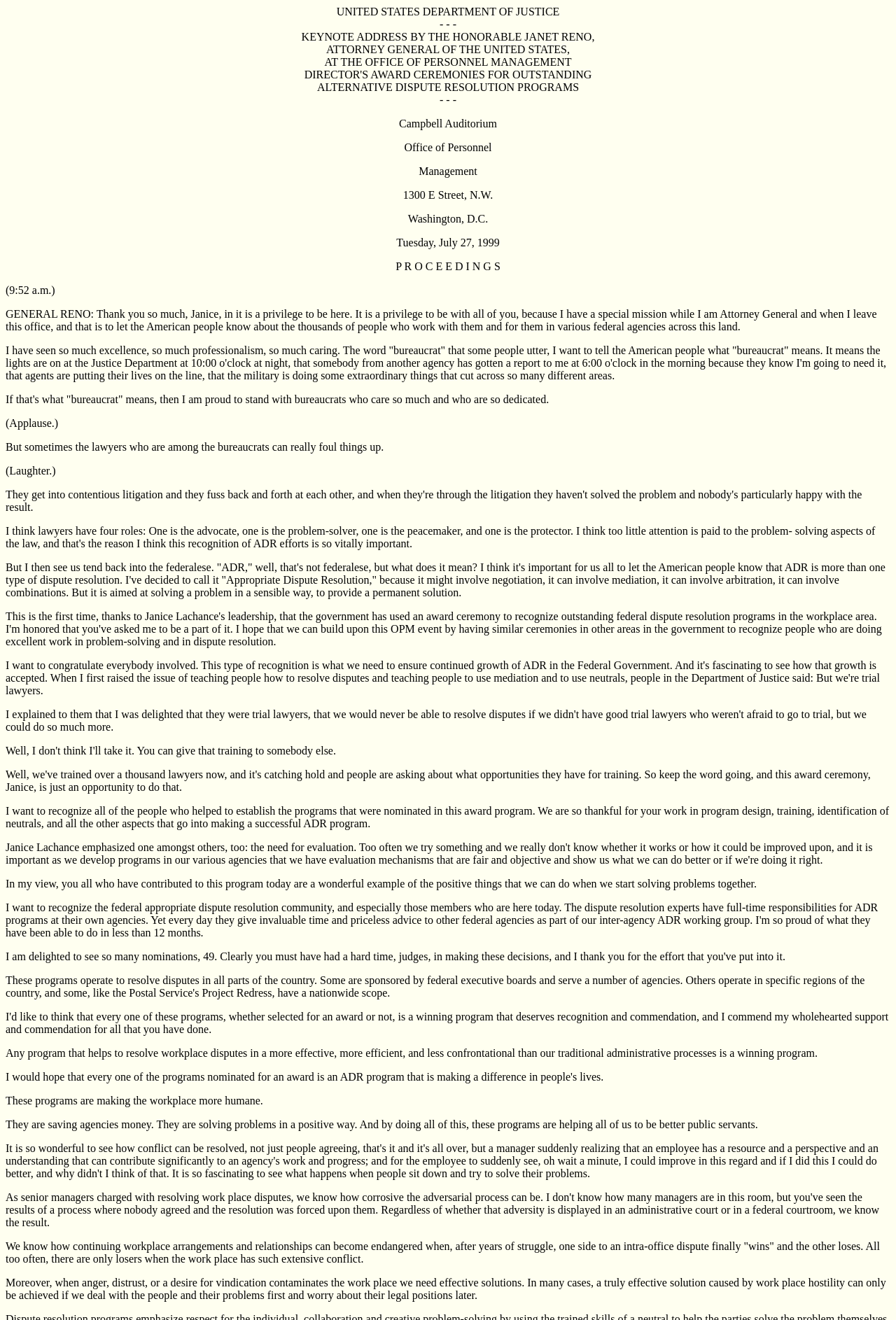Give a detailed account of the webpage's layout and content.

This webpage appears to be a transcript of a keynote address by Janet Reno, the Attorney General of the United States, at the Office of Personnel Management's Director's Award Ceremonies for Outstanding Alternative Dispute Resolution Programs. 

At the top of the page, there is a header with the title "UNITED STATES DEPARTMENT OF JUSTICE" followed by a horizontal line. Below this, the title of the keynote address is displayed, along with the speaker's name and title. 

The main content of the page is the transcript of Janet Reno's speech, which is divided into multiple paragraphs. The speech is quite long and covers various topics related to alternative dispute resolution programs, the importance of recognizing the work of federal agencies, and the need for effective solutions to workplace conflicts. 

The speech is structured in a way that suggests it was delivered in a formal setting, with applause and laughter from the audience noted in the transcript. The language used is formal and professional, with some use of rhetorical flourishes and emotional appeals. 

There are no images on the page, and the layout is simple and text-heavy. The text is arranged in a single column, with no clear headings or subheadings to break up the content. Overall, the page appears to be a straightforward transcript of a speech, with no additional features or multimedia elements.